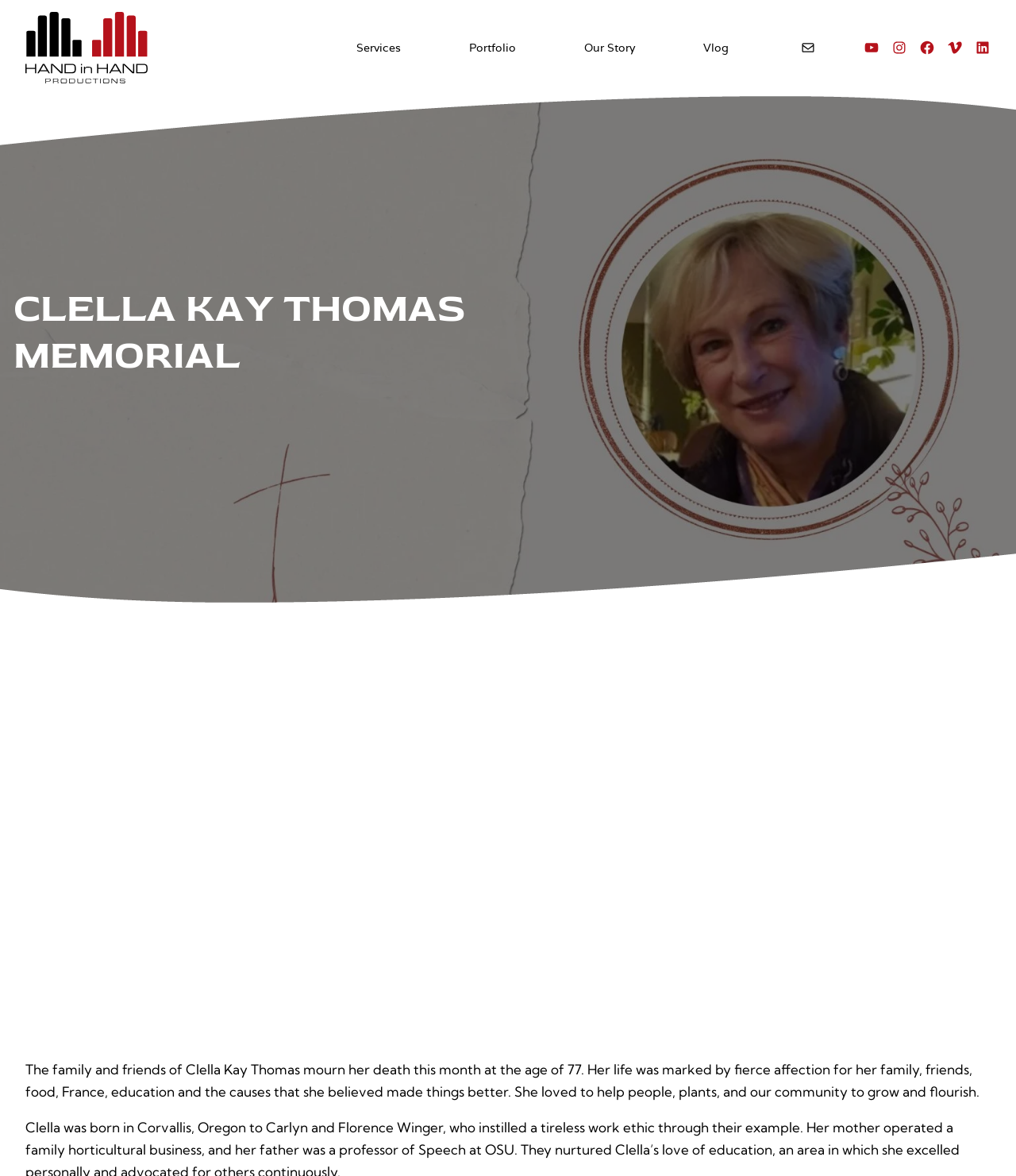What is the name of Clella's parents?
Provide an in-depth and detailed explanation in response to the question.

I obtained the answer by reading the StaticText element that says 'Clella was born in Corvallis, Oregon to Carlyn and Florence Winger, who instilled a tireless work ethic through their example.' which mentions her parents' names.